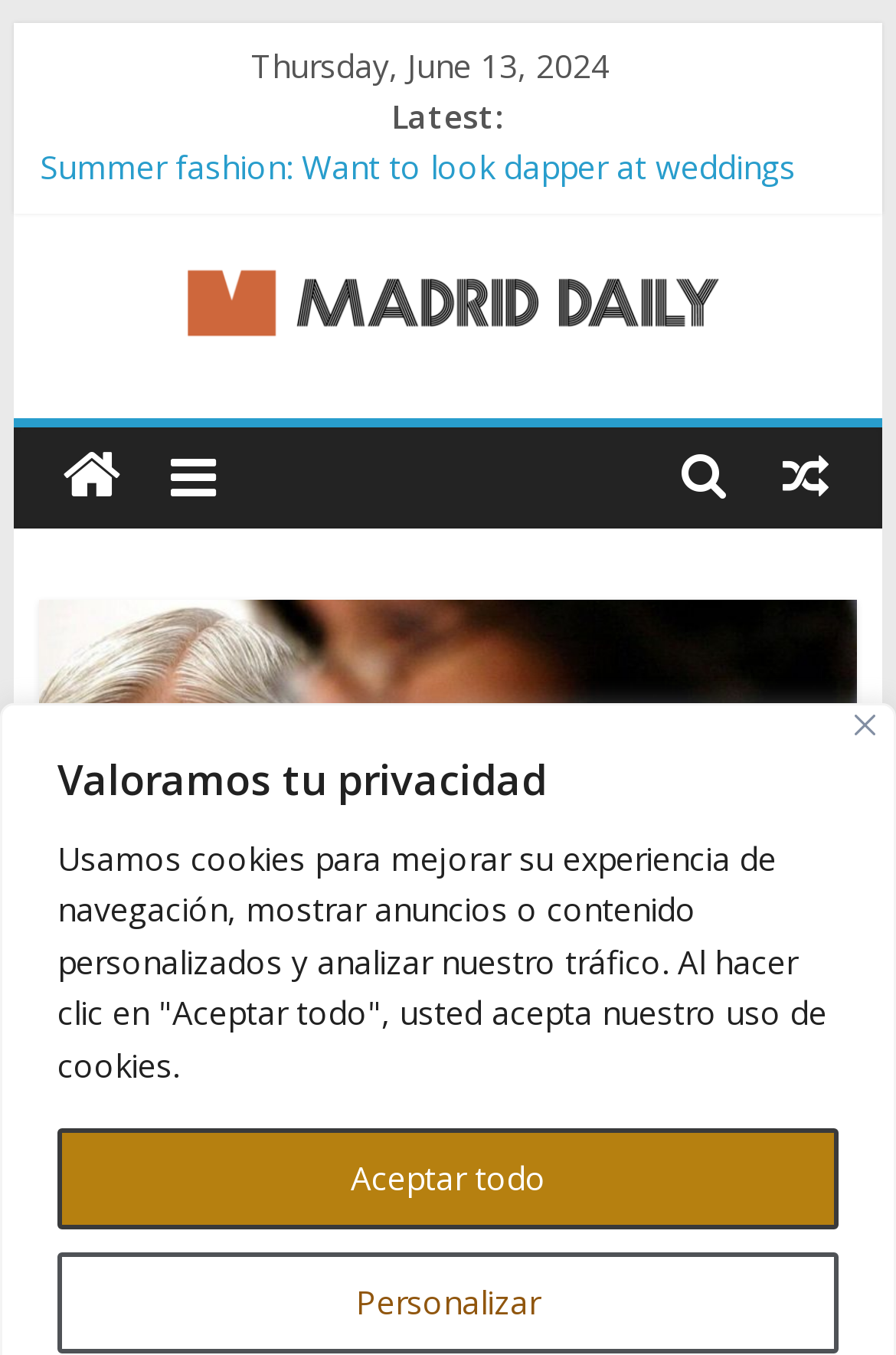Please provide a detailed answer to the question below by examining the image:
What is the date displayed on the webpage?

I found the date by looking at the StaticText element with the text 'Thursday, June 13, 2024' which is located at the top of the webpage.